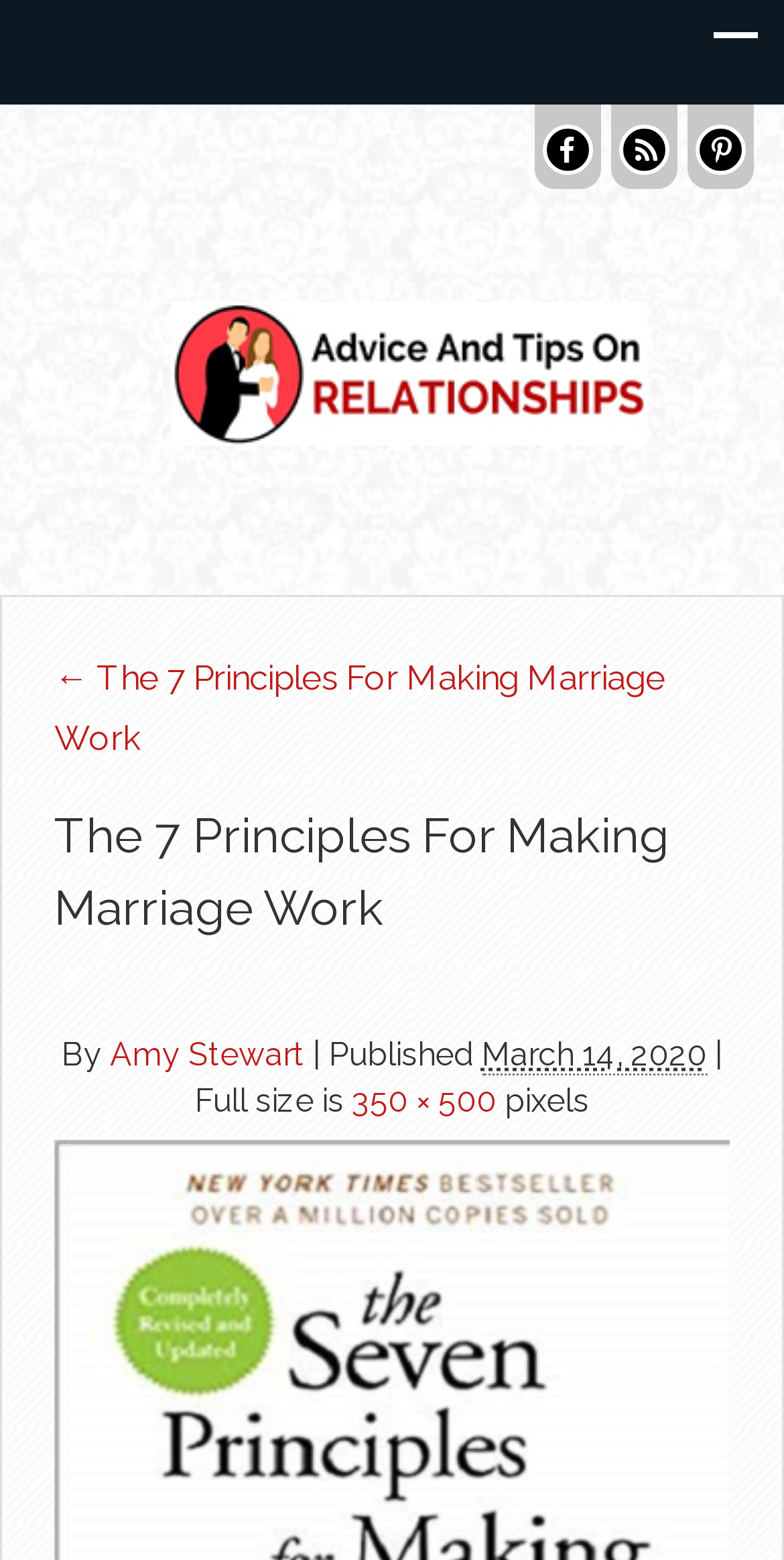Using the provided description 350 × 500, find the bounding box coordinates for the UI element. Provide the coordinates in (top-left x, top-left y, bottom-right x, bottom-right y) format, ensuring all values are between 0 and 1.

[0.449, 0.693, 0.633, 0.718]